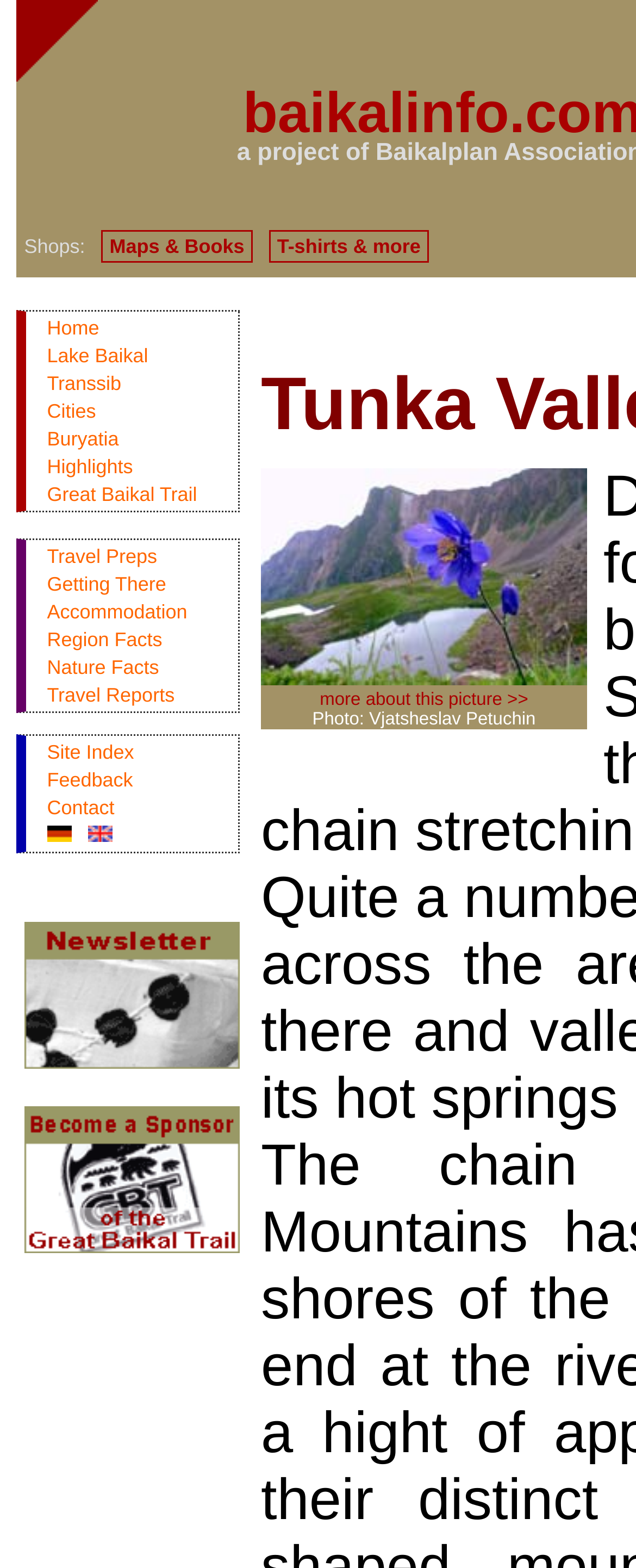Identify the bounding box coordinates of the section to be clicked to complete the task described by the following instruction: "Click on Home". The coordinates should be four float numbers between 0 and 1, formatted as [left, top, right, bottom].

[0.074, 0.202, 0.156, 0.216]